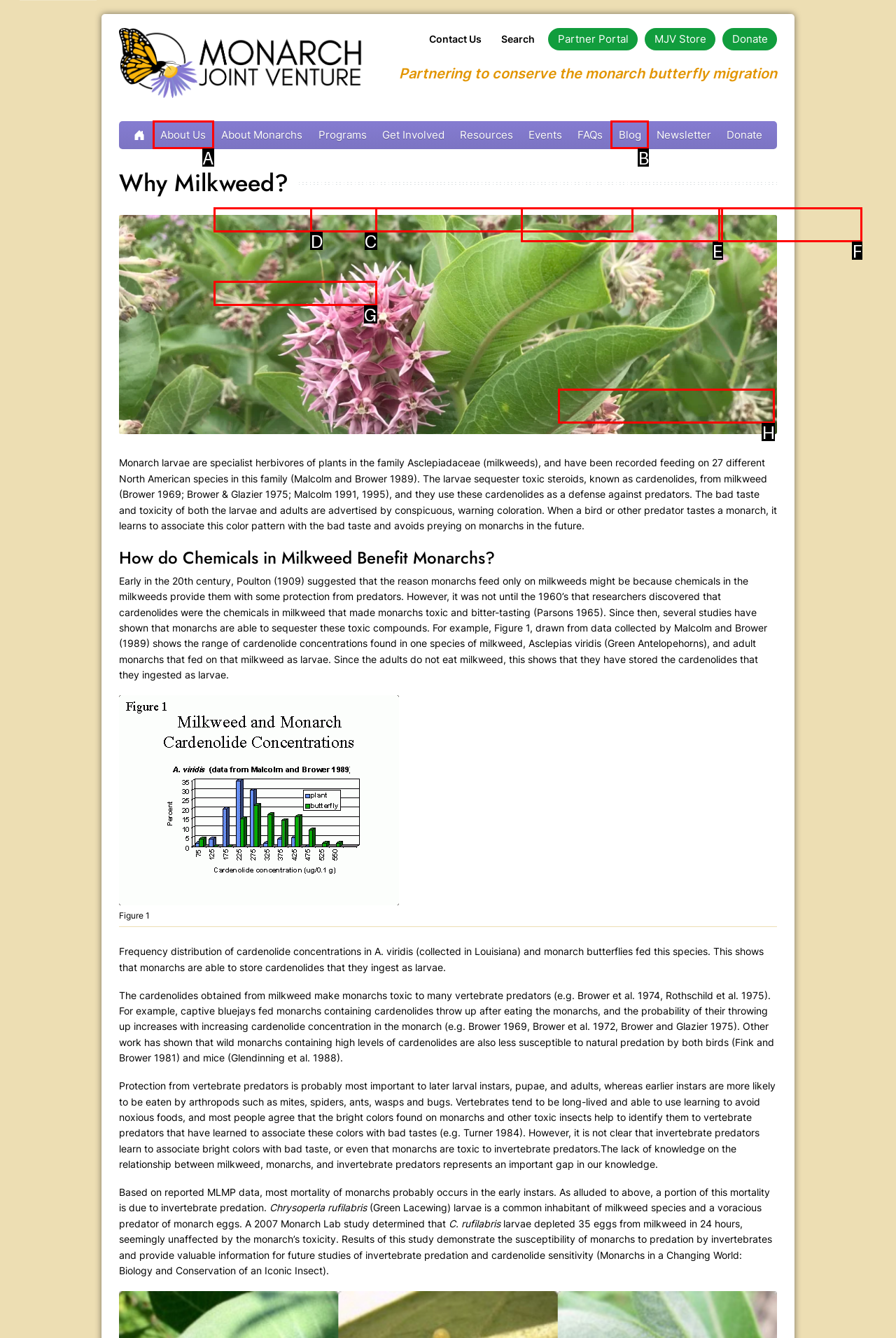Match the description to the correct option: Why Milkweed?
Provide the letter of the matching option directly.

G